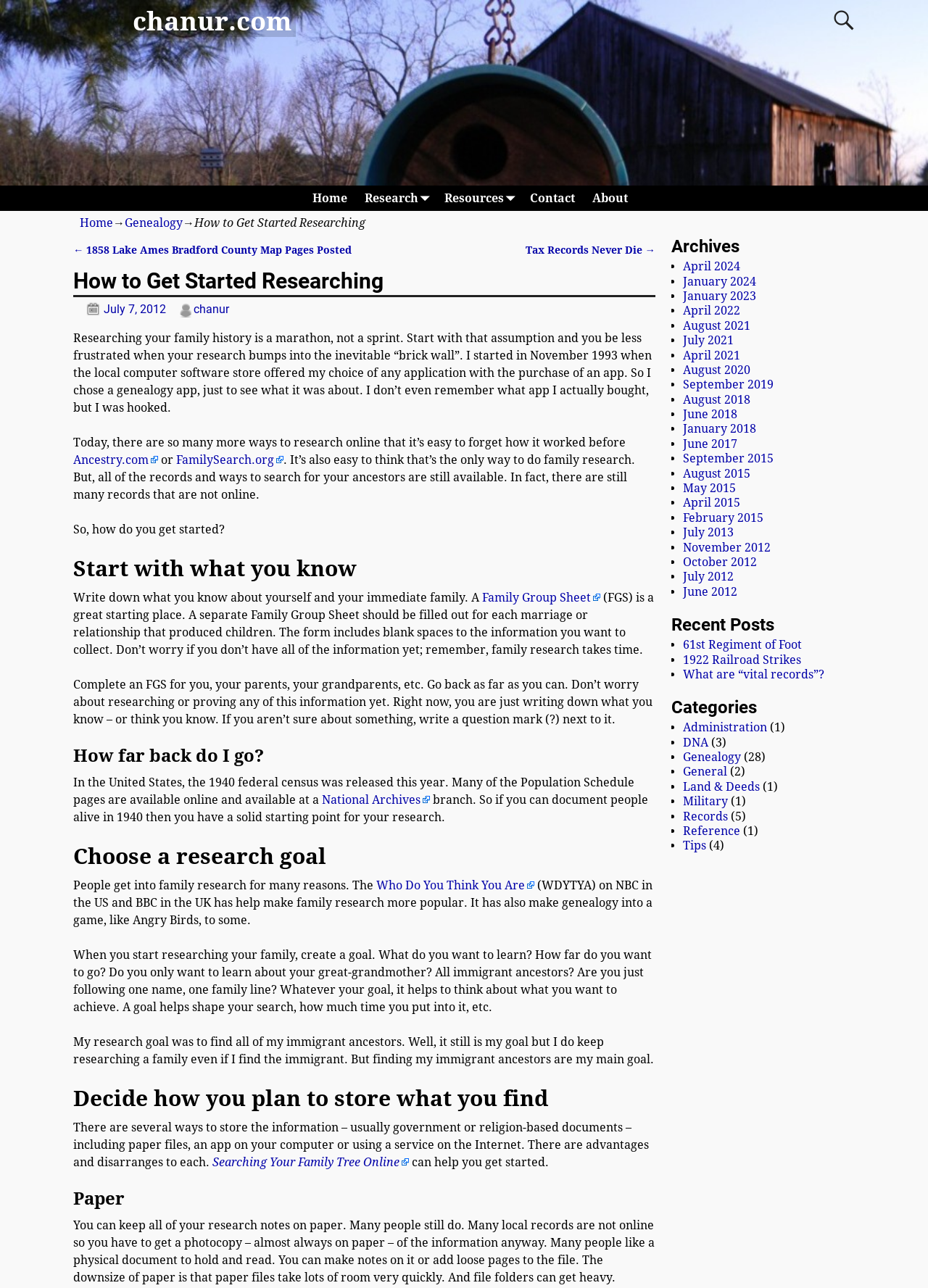Generate a thorough caption detailing the webpage content.

This webpage is about researching family history and provides guidance on how to get started. At the top, there is a heading "Researching your family history: how to get started" and a search bar on the right side. Below the heading, there is a navigation menu with links to "Home", "Research", "Resources", "Contact", and "About".

The main content of the webpage is divided into sections, each with a heading. The first section is "How to Get Started Researching" and provides an introduction to researching family history. The text explains that researching family history is a marathon, not a sprint, and that it's essential to start with what you know.

The next section is "Start with what you know" and advises writing down information about yourself and your immediate family. It suggests using a Family Group Sheet (FGS) to collect information and provides guidance on how to complete the form.

The following sections provide more guidance on researching family history, including "How far back do I go?", "Choose a research goal", and "Decide how you plan to store what you find". These sections offer tips and advice on setting goals, documenting research, and storing information.

On the right side of the webpage, there is a complementary section with a heading "Archives" that lists links to archived articles or posts, organized by date.

Throughout the webpage, there are links to external resources, such as Ancestry.com and FamilySearch.org, and internal links to other articles or pages on the website. The text is informative and provides practical guidance on researching family history.